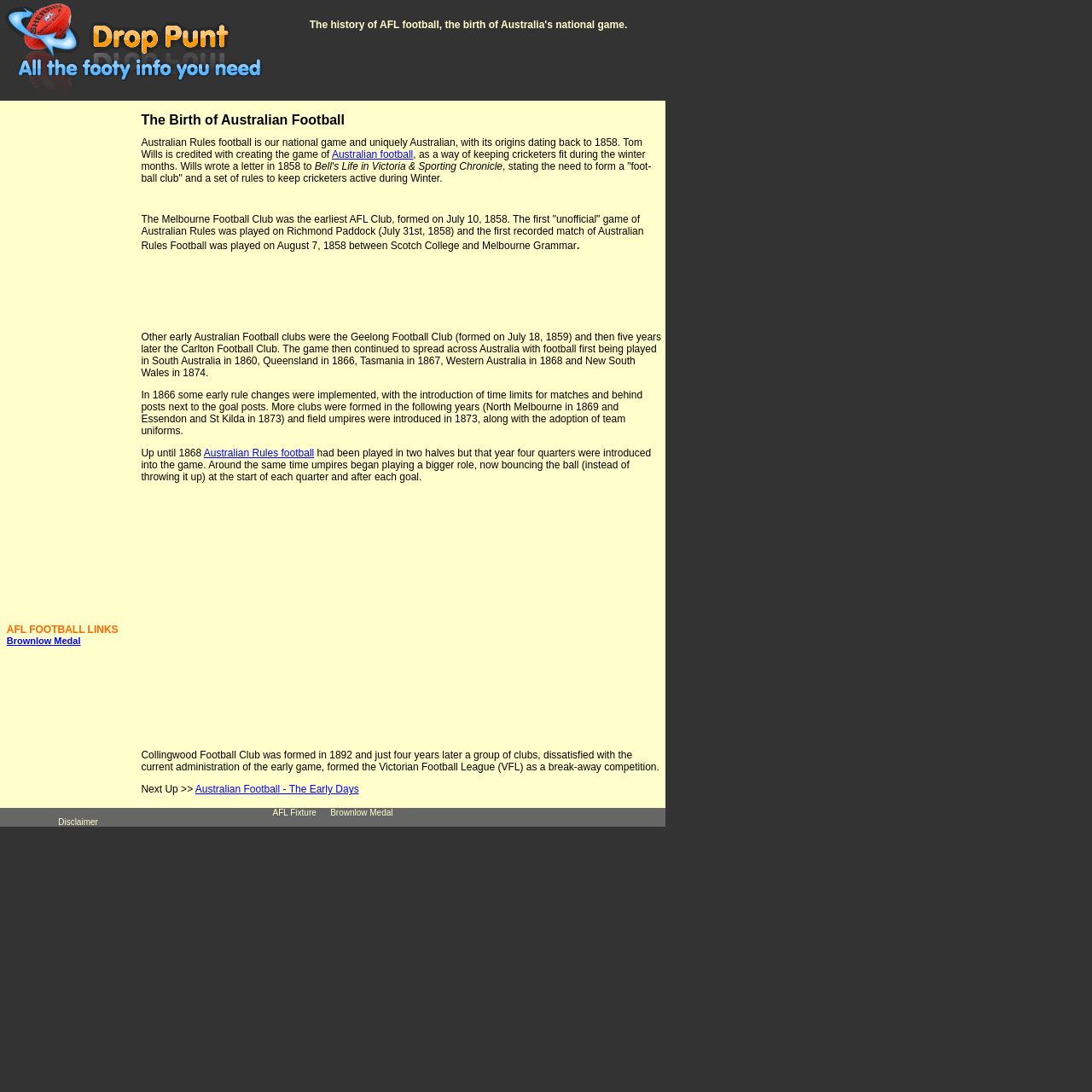Respond with a single word or phrase for the following question: 
In what year was the Collingwood Football Club formed?

1892